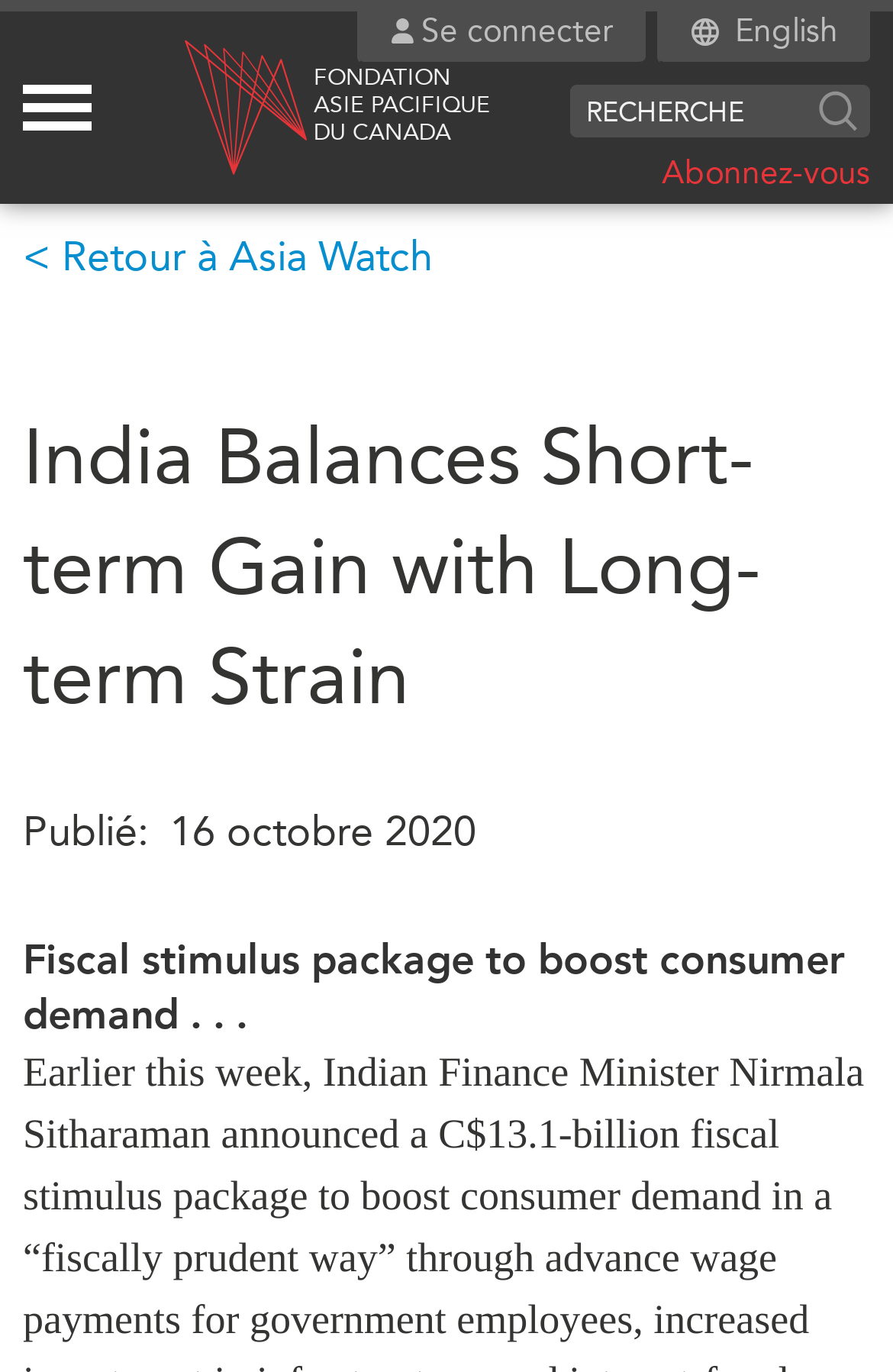Determine the bounding box coordinates of the region I should click to achieve the following instruction: "Search for something". Ensure the bounding box coordinates are four float numbers between 0 and 1, i.e., [left, top, right, bottom].

[0.638, 0.061, 0.895, 0.1]